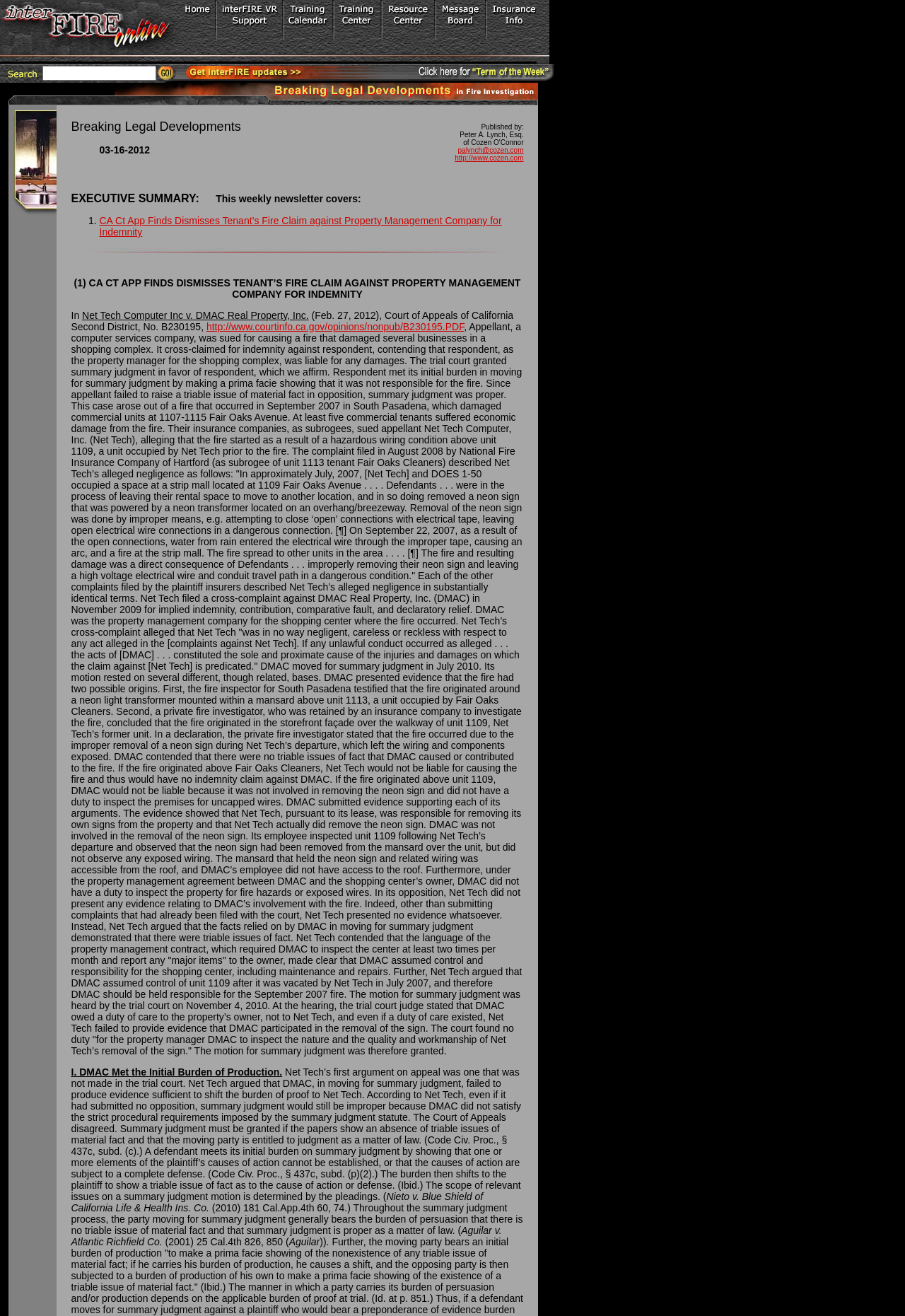Give a one-word or short-phrase answer to the following question: 
What is the purpose of the 'Get interFIRE updates!' section?

To get updates from interFIRE